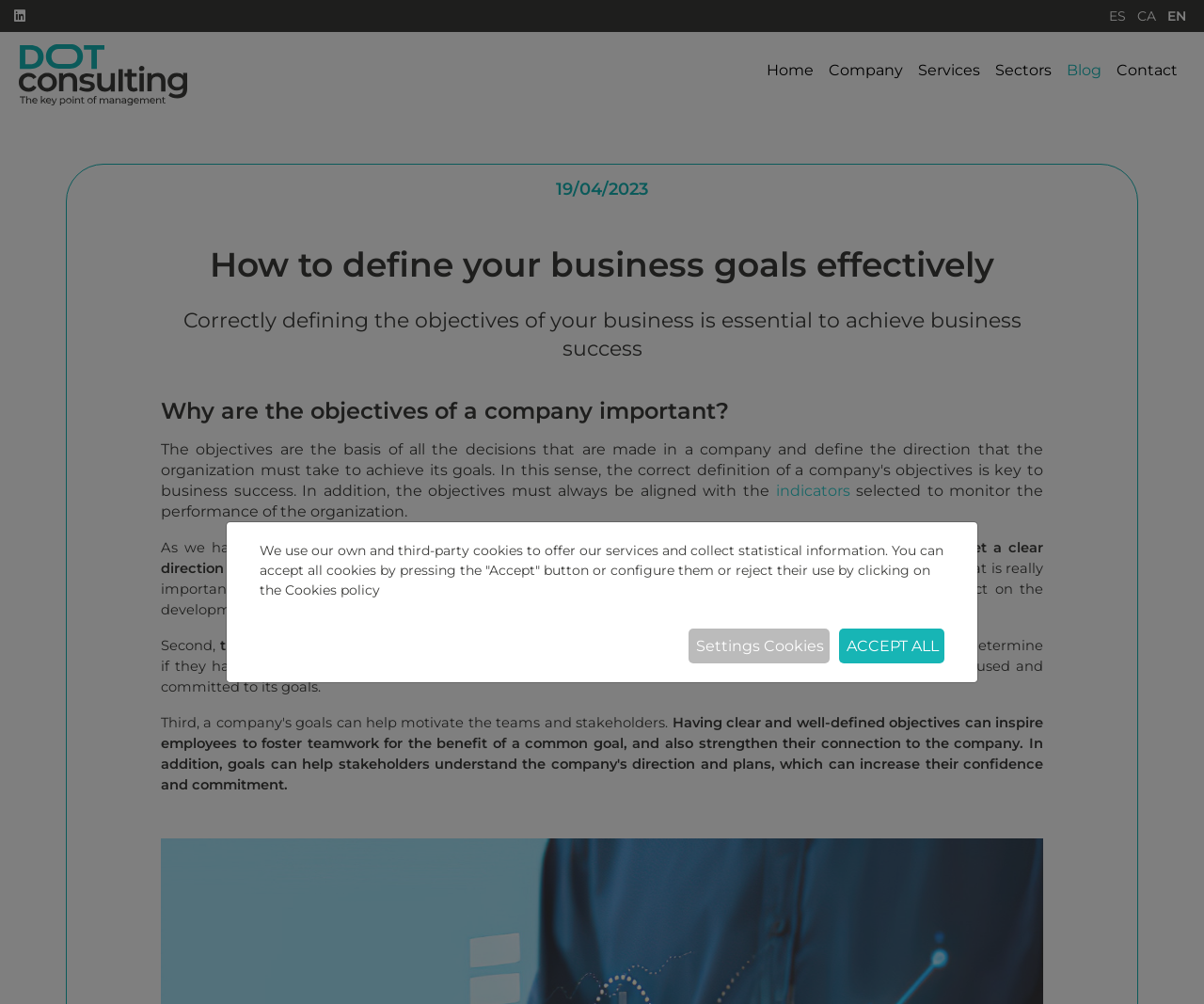Point out the bounding box coordinates of the section to click in order to follow this instruction: "Click the 'Company' link".

[0.682, 0.052, 0.756, 0.11]